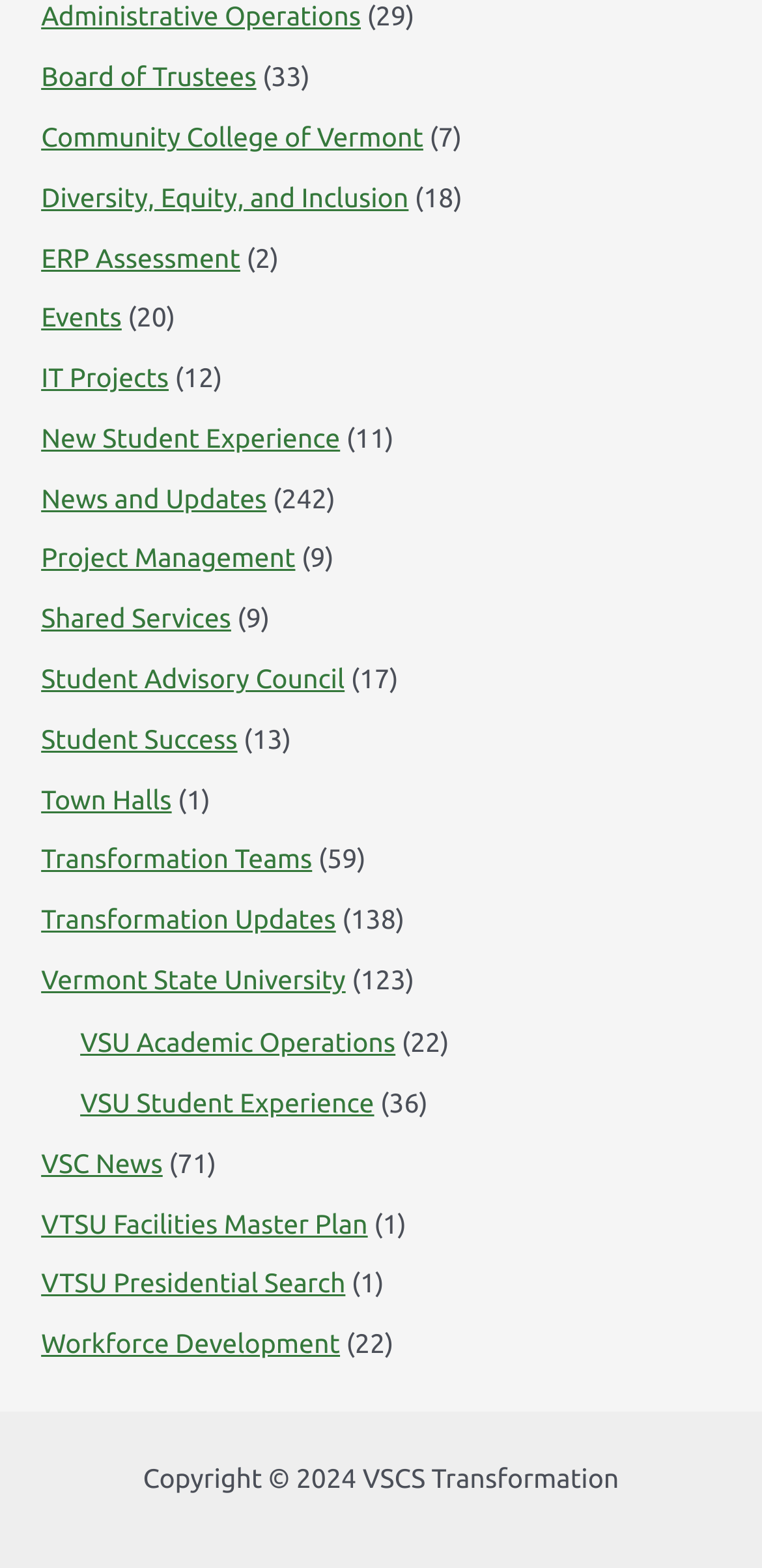How many links start with 'V'?
Examine the image and give a concise answer in one word or a short phrase.

6